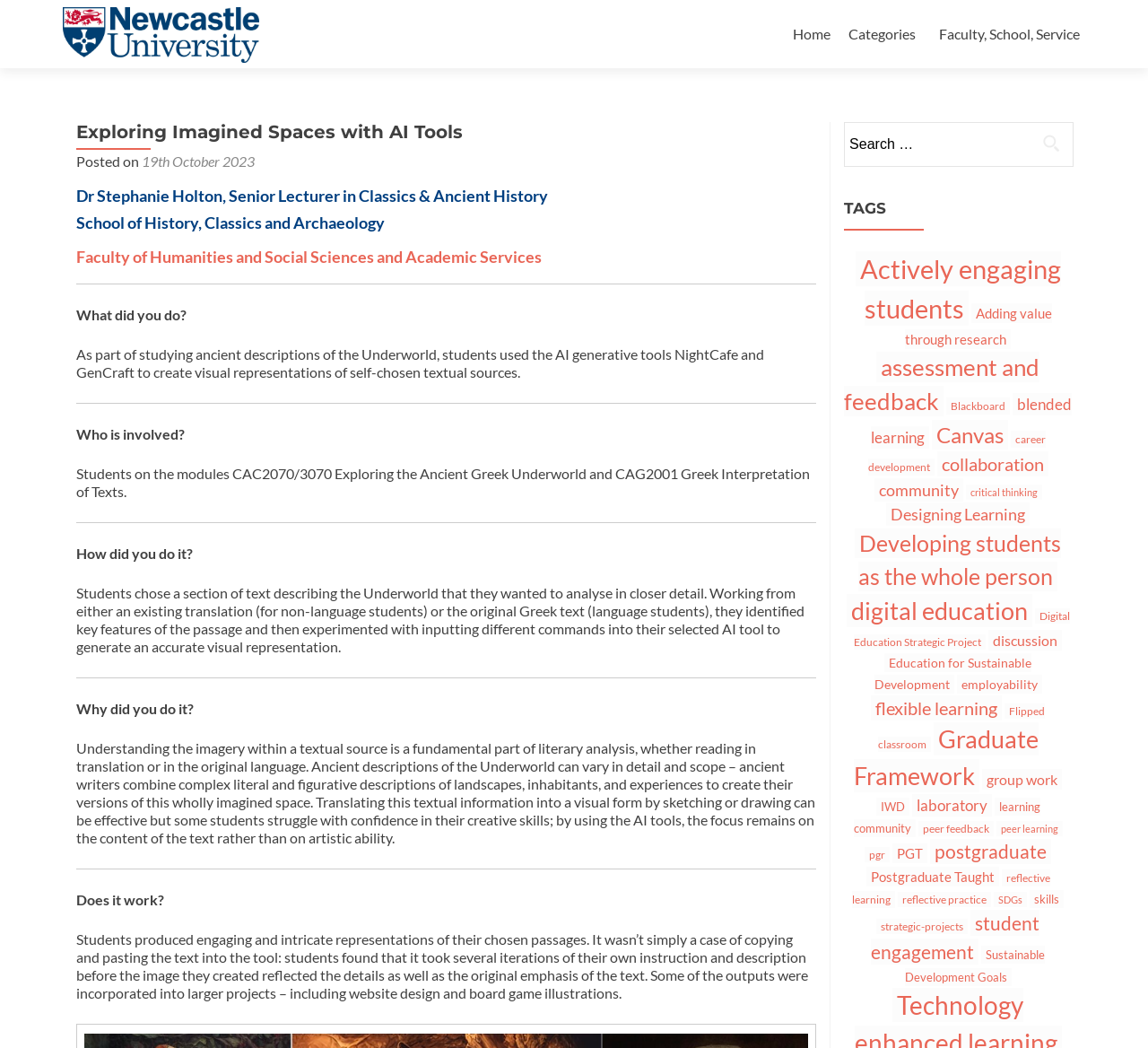Please locate the bounding box coordinates for the element that should be clicked to achieve the following instruction: "Click on the 'Case Studies of Teaching Practice' link". Ensure the coordinates are given as four float numbers between 0 and 1, i.e., [left, top, right, bottom].

[0.055, 0.022, 0.226, 0.041]